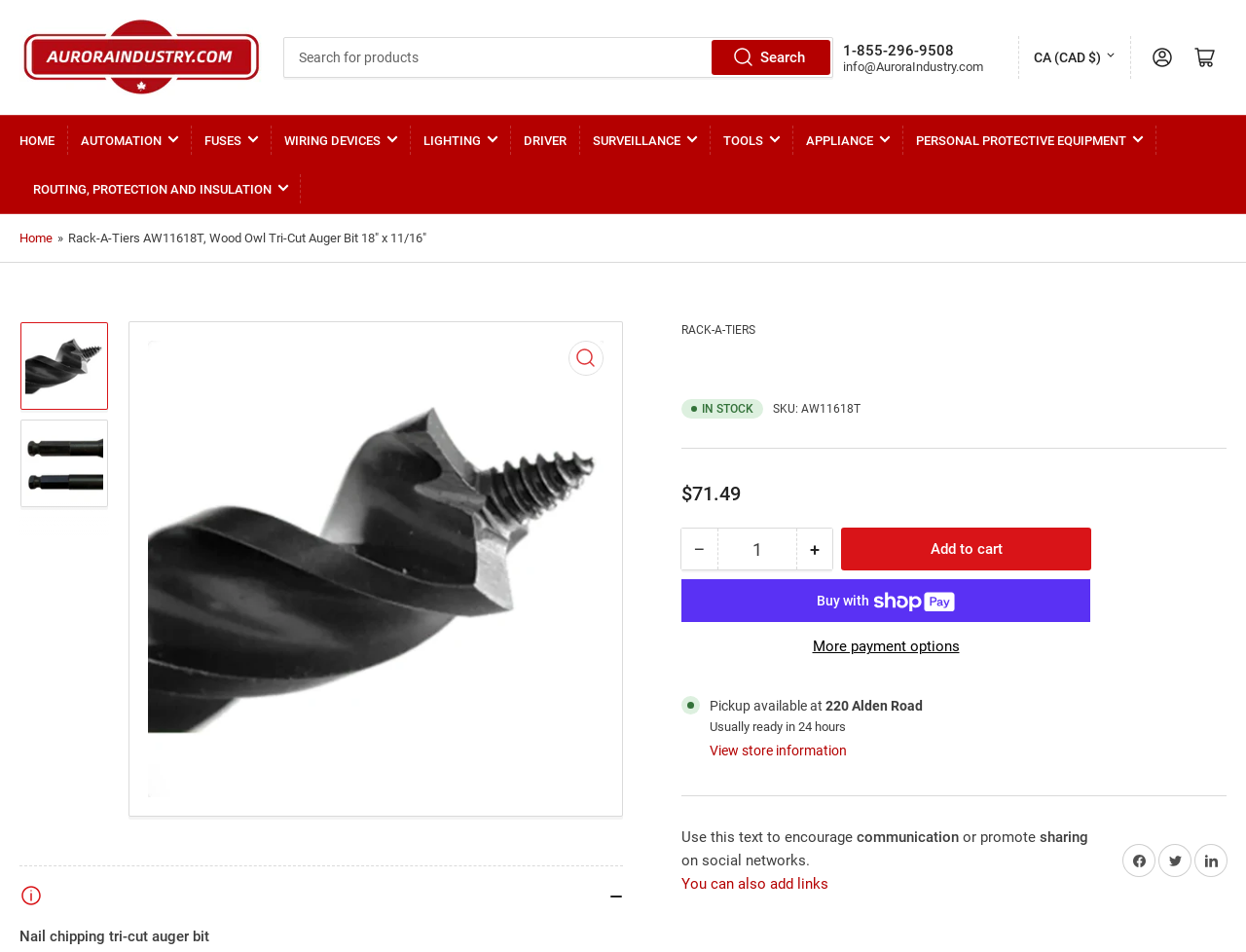What is the product's name?
Using the image as a reference, give a one-word or short phrase answer.

Rack-A-Tiers AW11618T, Wood Owl Tri-Cut Auger Bit 18" x 11/16"